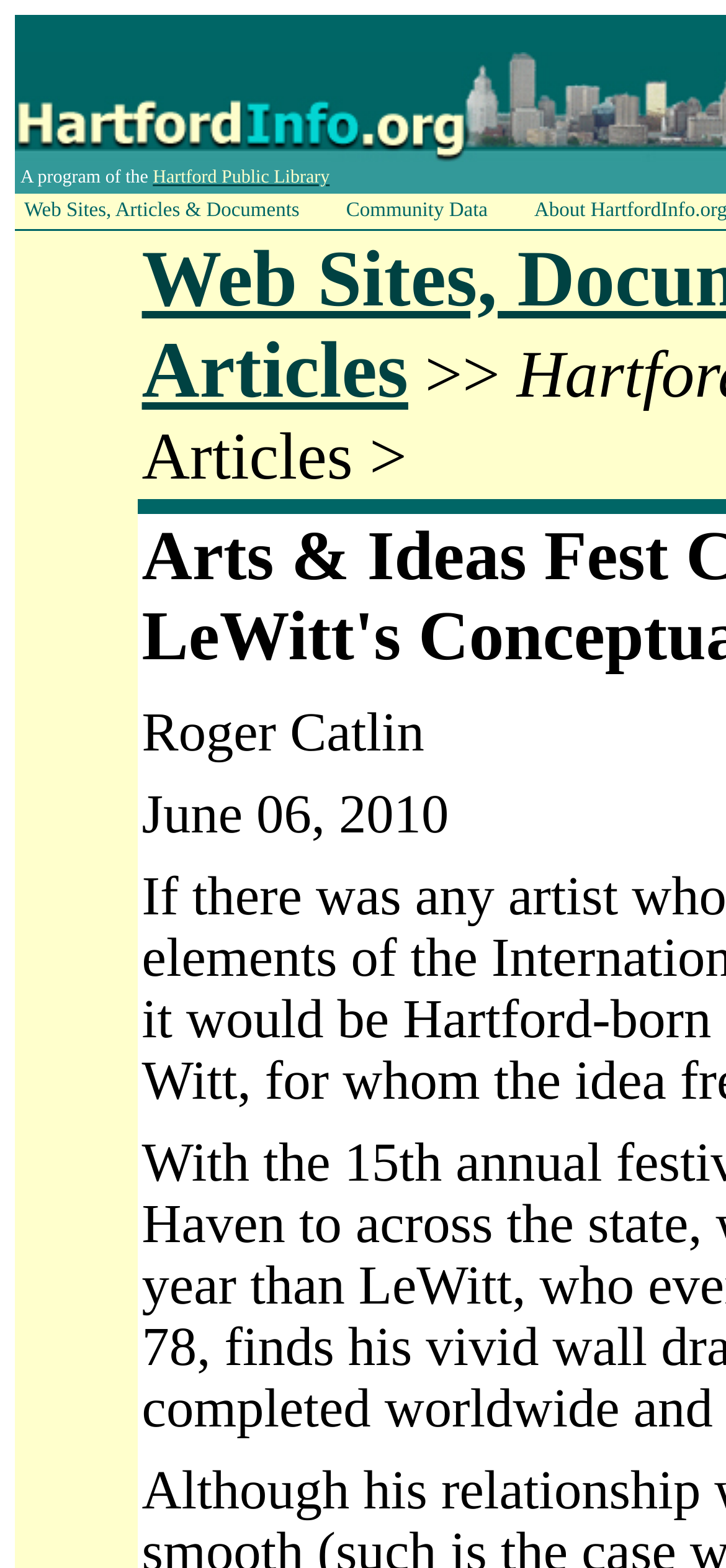Return the bounding box coordinates of the UI element that corresponds to this description: "Web Sites, Articles & Documents". The coordinates must be given as four float numbers in the range of 0 and 1, [left, top, right, bottom].

[0.021, 0.125, 0.464, 0.144]